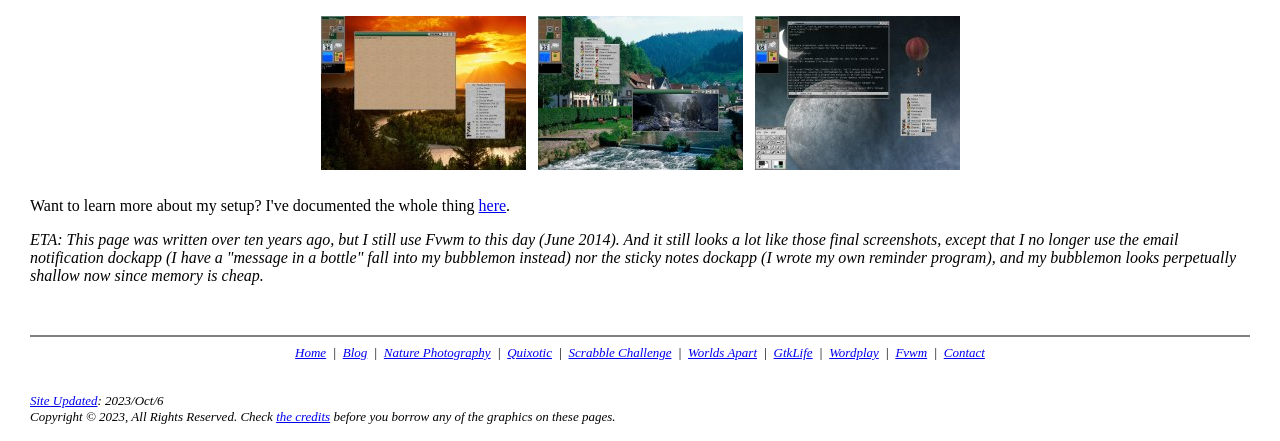What is the theme of the 'Nature Photography' link?
Using the image, provide a concise answer in one word or a short phrase.

Nature